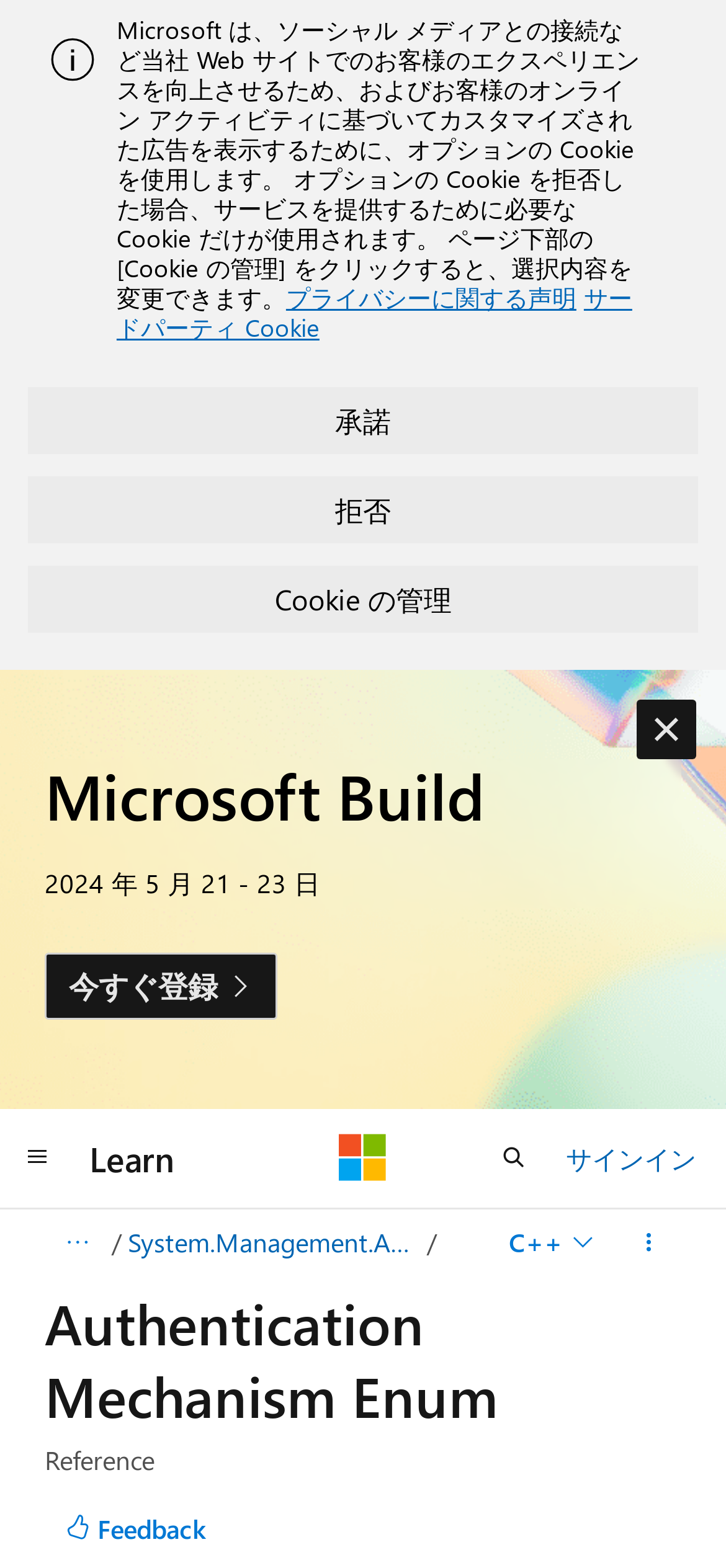Use a single word or phrase to answer the question:
What is the name of the namespace mentioned on the webpage?

System.Management.Automation.Runspaces